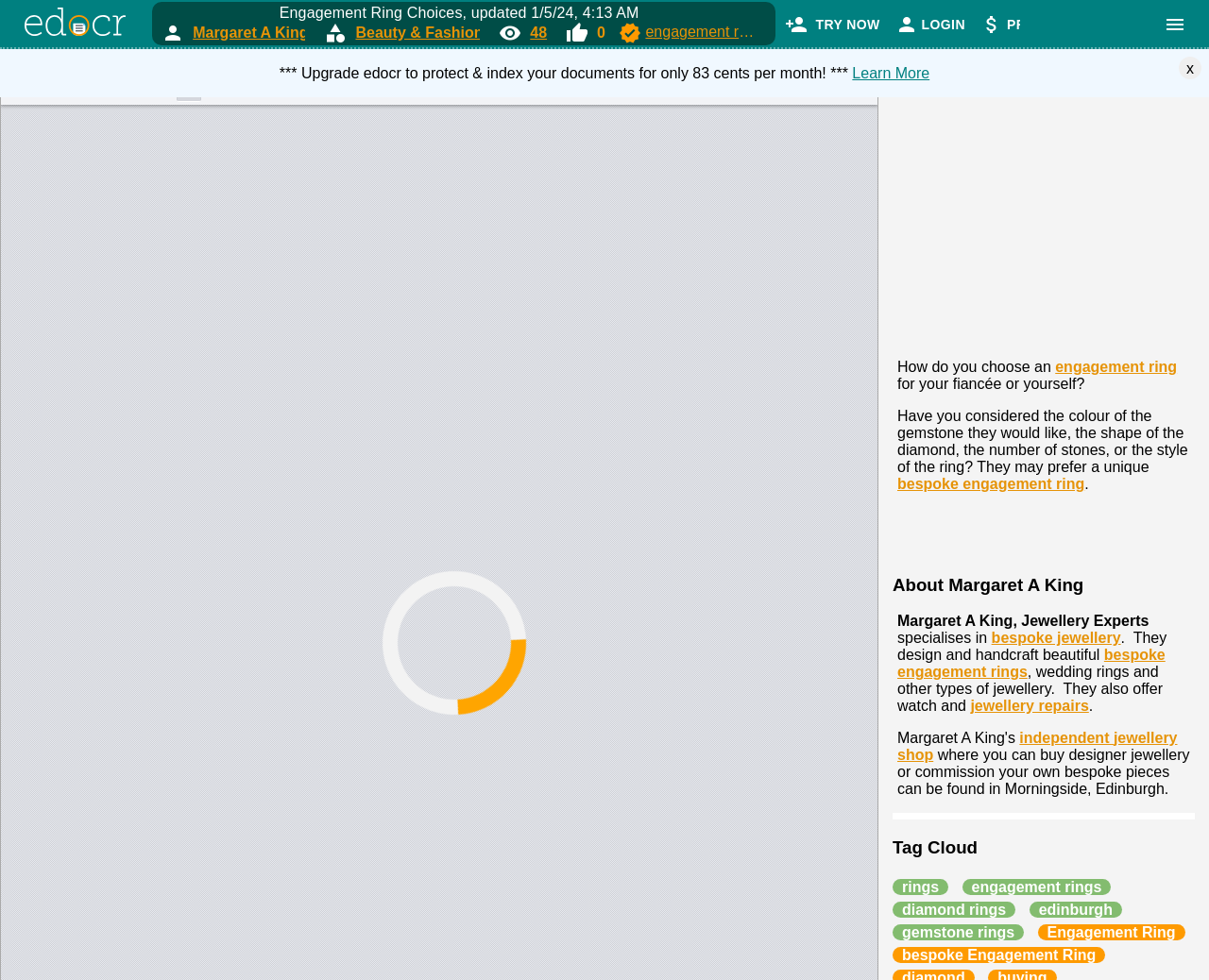Locate the bounding box coordinates of the clickable part needed for the task: "Learn more about edocr upgrade".

[0.705, 0.066, 0.769, 0.083]